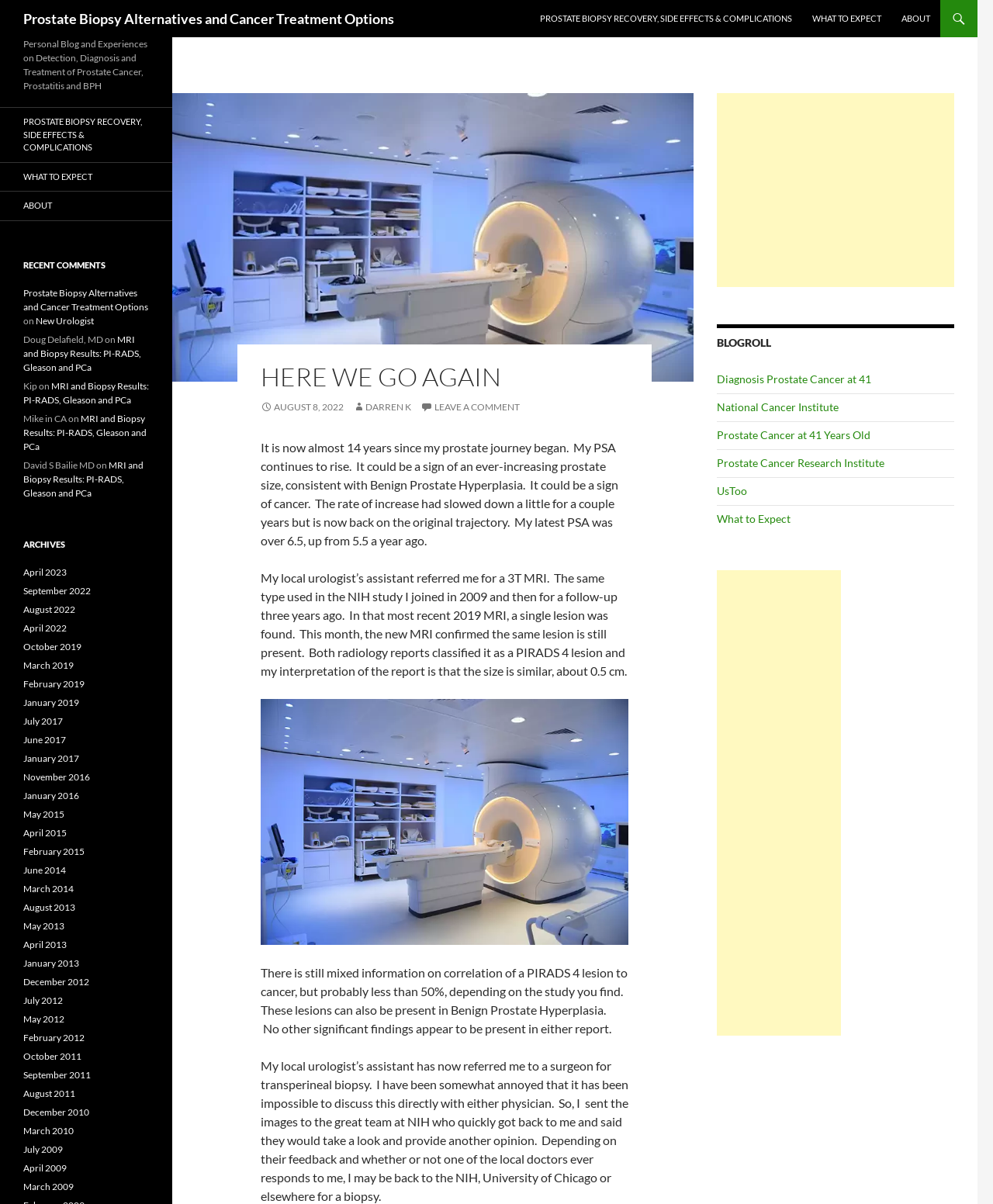Could you find the bounding box coordinates of the clickable area to complete this instruction: "Click on 'PROSTATE BIOPSY RECOVERY, SIDE EFFECTS & COMPLICATIONS'"?

[0.534, 0.0, 0.807, 0.031]